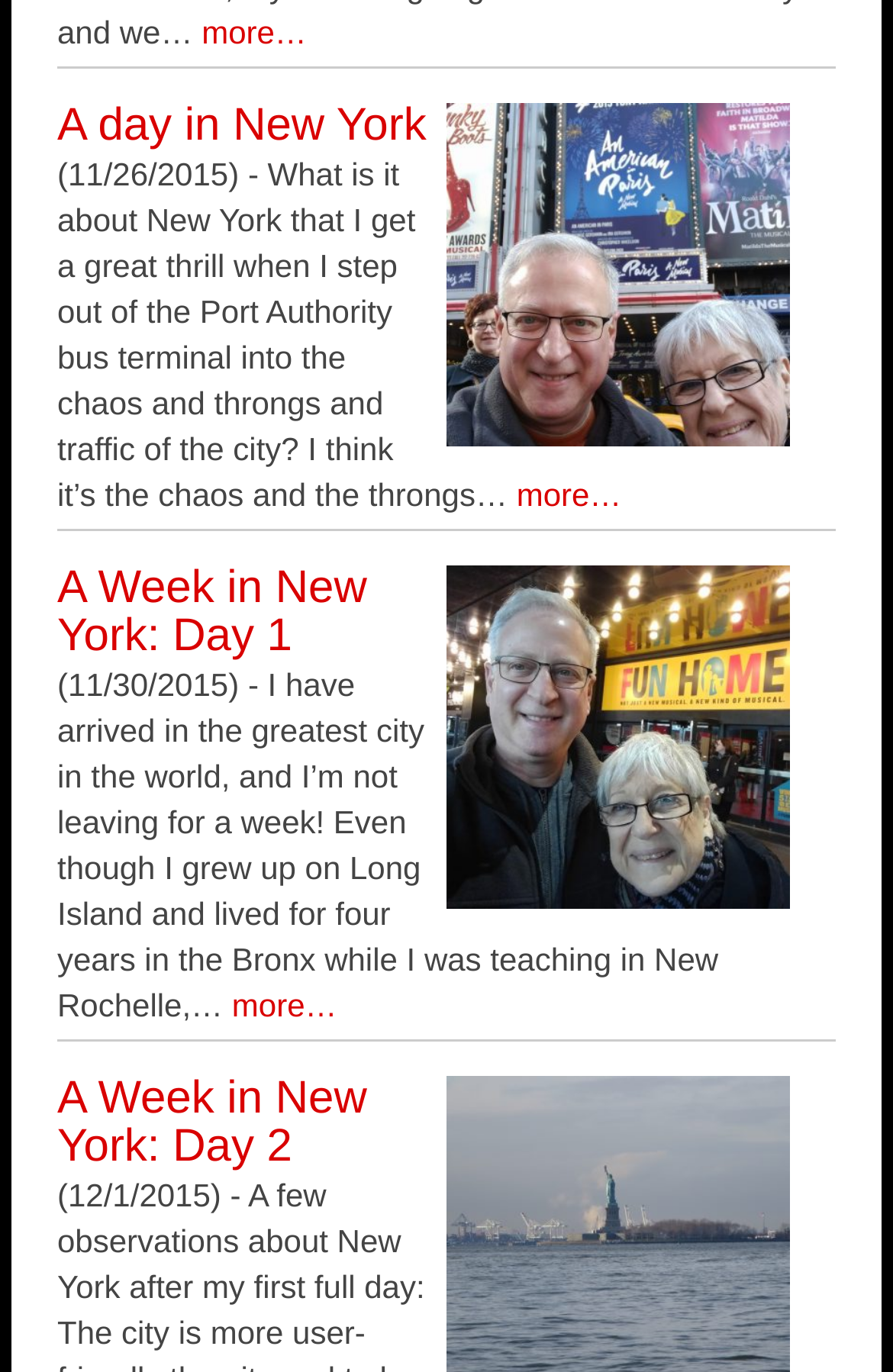Please reply to the following question with a single word or a short phrase:
What is the date of the first article?

11/26/2015